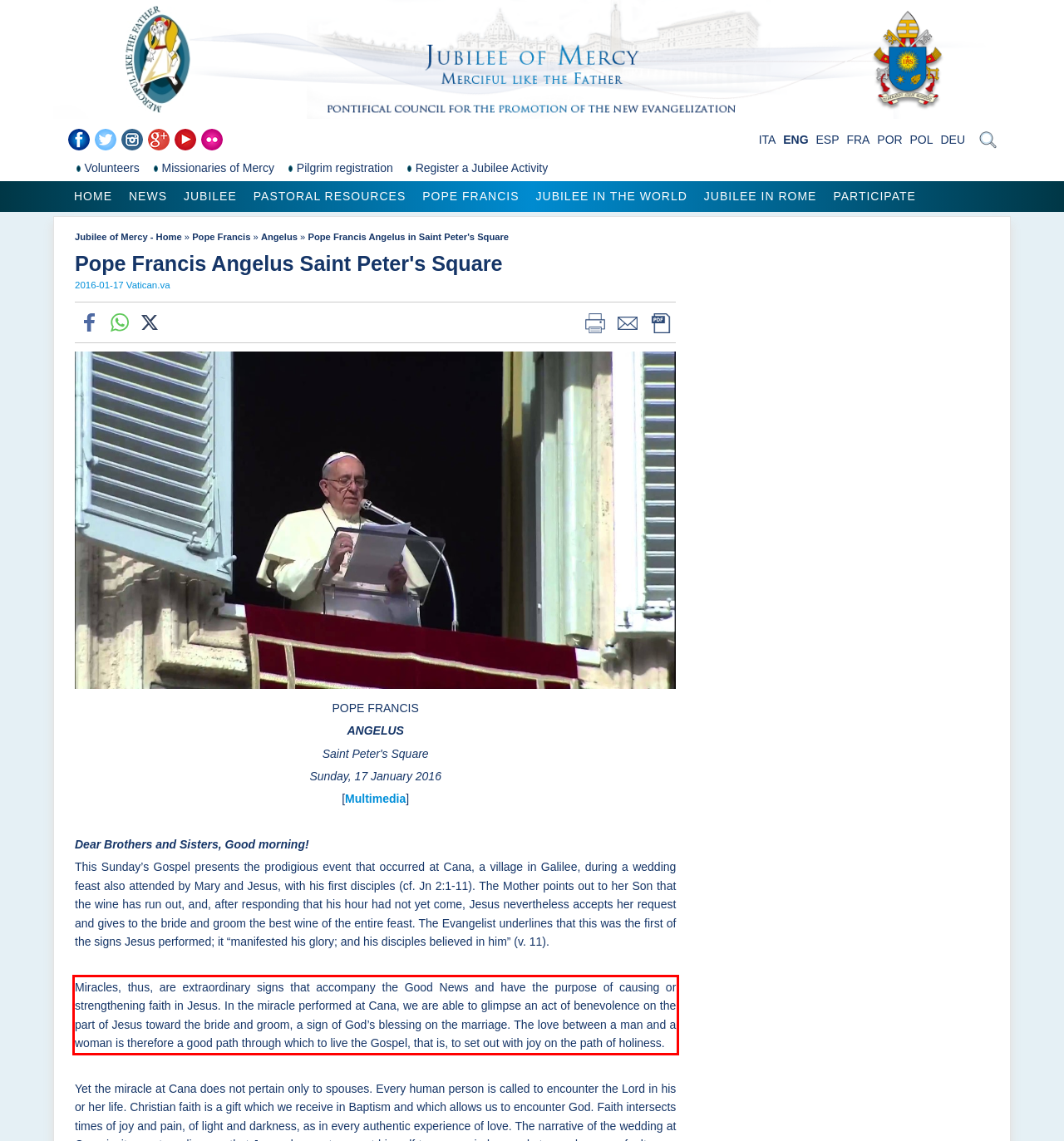Given a screenshot of a webpage containing a red rectangle bounding box, extract and provide the text content found within the red bounding box.

Miracles, thus, are extraordinary signs that accompany the Good News and have the purpose of causing or strengthening faith in Jesus. In the miracle performed at Cana, we are able to glimpse an act of benevolence on the part of Jesus toward the bride and groom, a sign of God’s blessing on the marriage. The love between a man and a woman is therefore a good path through which to live the Gospel, that is, to set out with joy on the path of holiness.